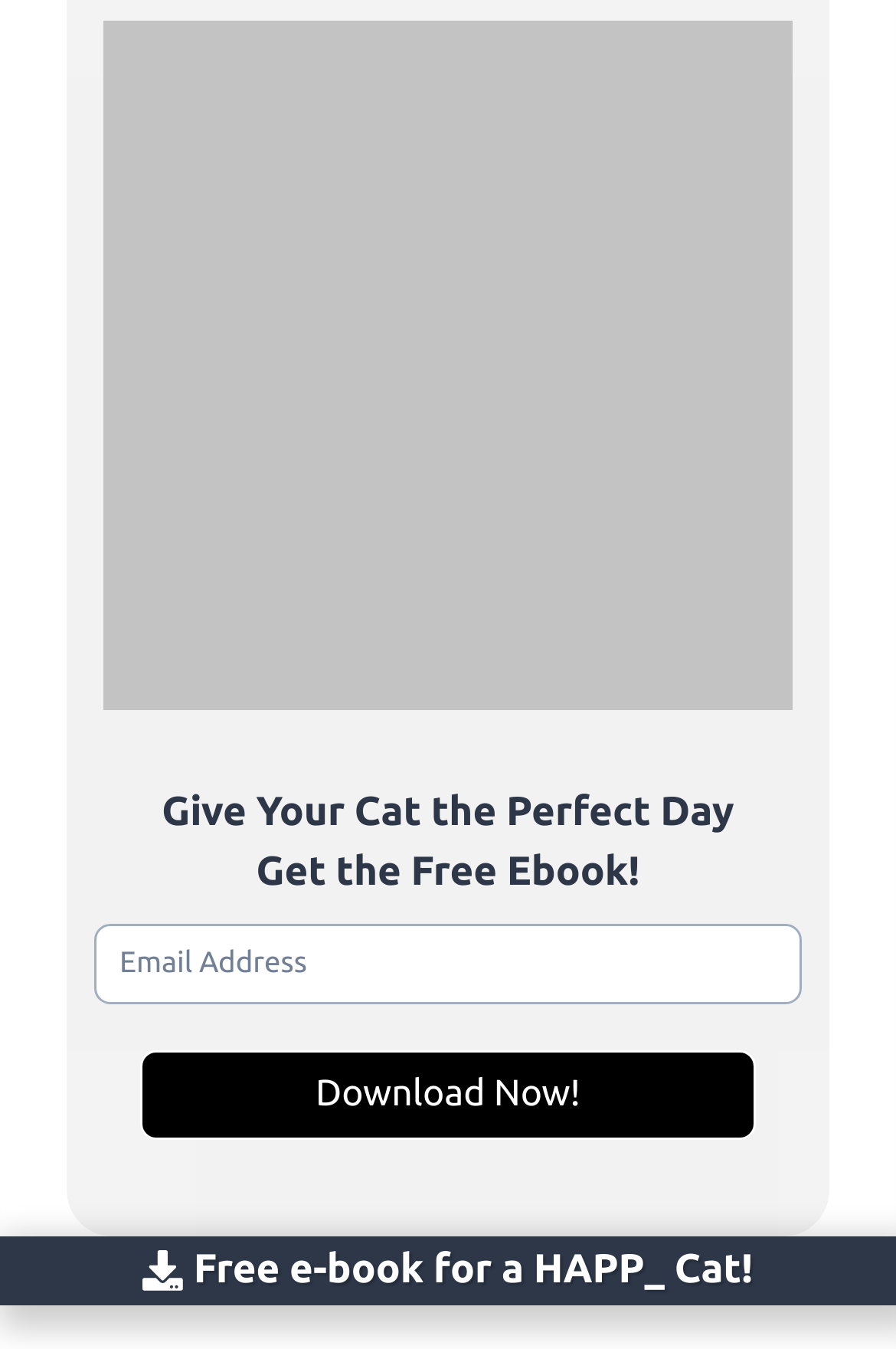Please specify the bounding box coordinates of the clickable region to carry out the following instruction: "Click on '1. Colour'". The coordinates should be four float numbers between 0 and 1, in the format [left, top, right, bottom].

[0.282, 0.015, 0.49, 0.054]